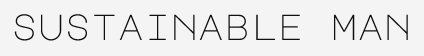Please use the details from the image to answer the following question comprehensively:
What type of readers is the platform aimed at?

The caption states that the platform is particularly aimed at readers interested in enhancing their environmental awareness and making informed decisions in their daily lives, which suggests that the target audience is individuals who prioritize eco-friendliness and sustainability.